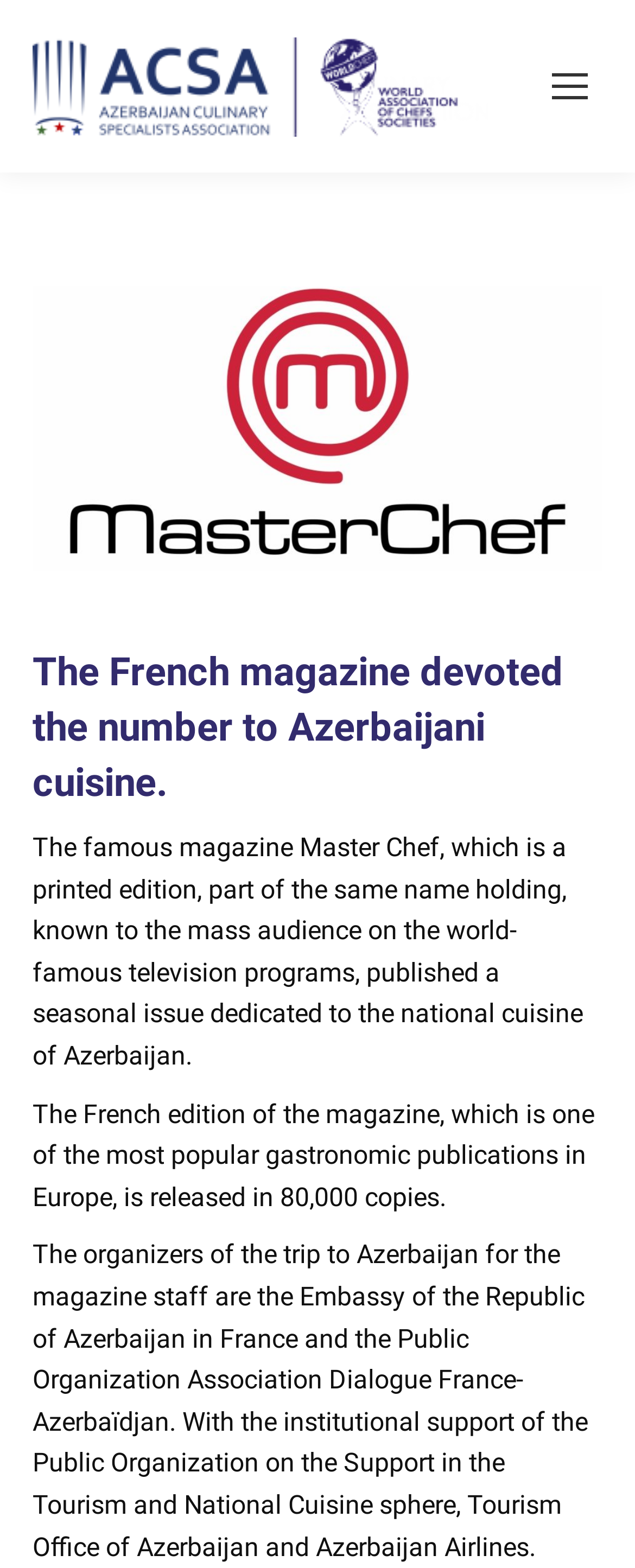Please determine the bounding box coordinates for the UI element described here. Use the format (top-left x, top-left y, bottom-right x, bottom-right y) with values bounded between 0 and 1: Alex & Emily

None